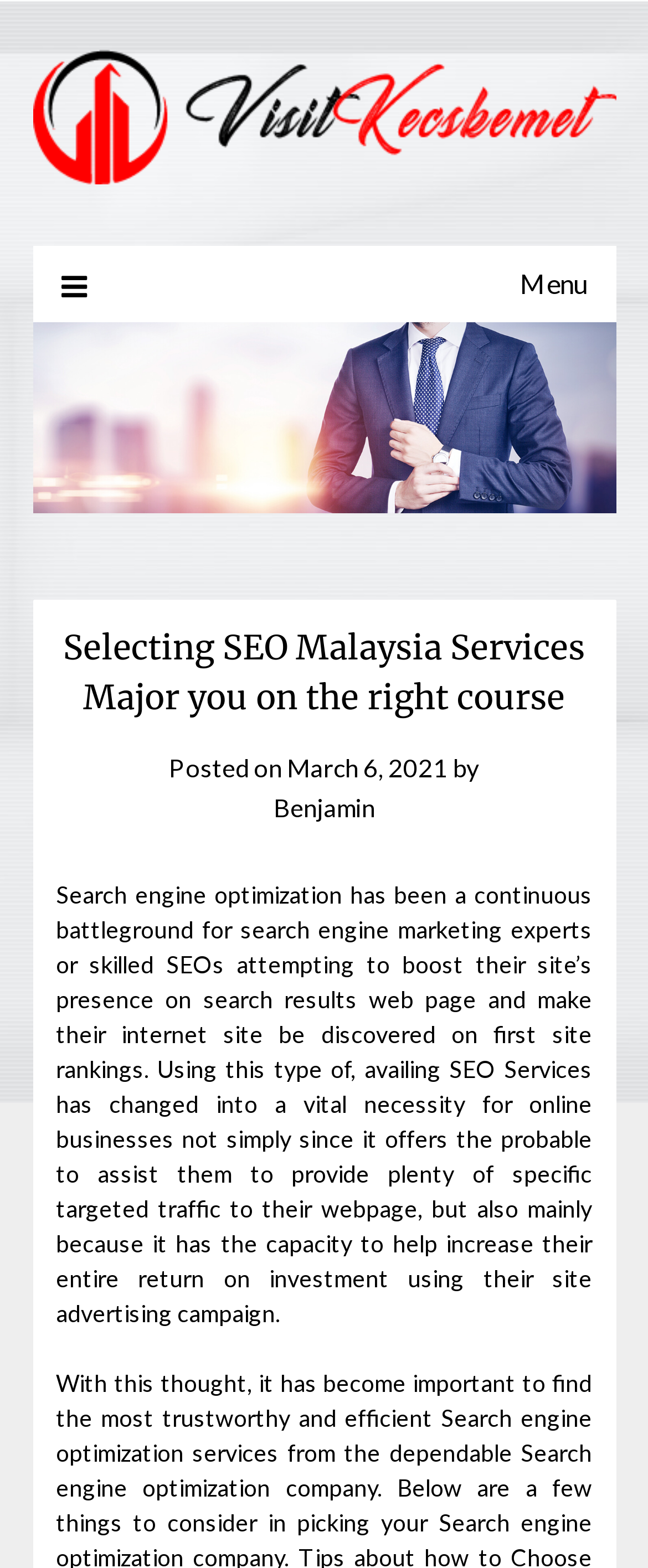Summarize the webpage with intricate details.

The webpage is about selecting SEO Malaysia services, with the title "Selecting SEO Malaysia Services Major you on the right course" prominently displayed at the top. Below the title, there is a section with information about the post, including the date "March 6, 2021" and the author "Benjamin". 

To the top left, there is a menu icon represented by "\uf0c9 Menu", which is not expanded. On the top right, there is a link to "Wonder Blog" accompanied by an image with the same name. 

The main content of the webpage is a long paragraph of text that discusses the importance of search engine optimization for online businesses. It explains how SEO services can help increase website visibility, drive targeted traffic, and improve return on investment. 

There is another image of "Wonder Blog" at the top, which is likely a logo or a banner. Overall, the webpage has a simple layout with a focus on the main content, which is a detailed article about SEO services.